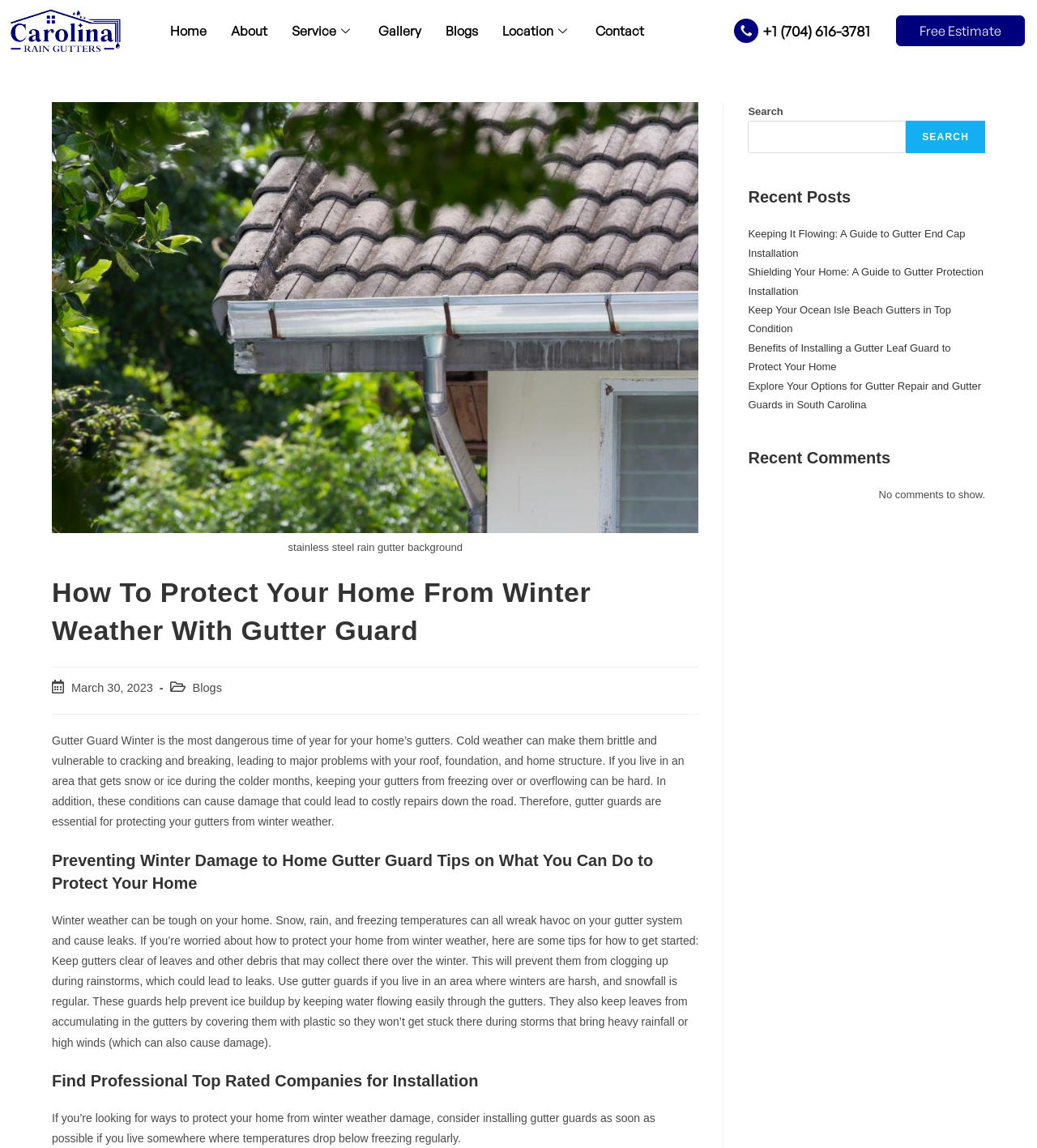Please predict the bounding box coordinates of the element's region where a click is necessary to complete the following instruction: "Get a free estimate". The coordinates should be represented by four float numbers between 0 and 1, i.e., [left, top, right, bottom].

[0.864, 0.013, 0.988, 0.04]